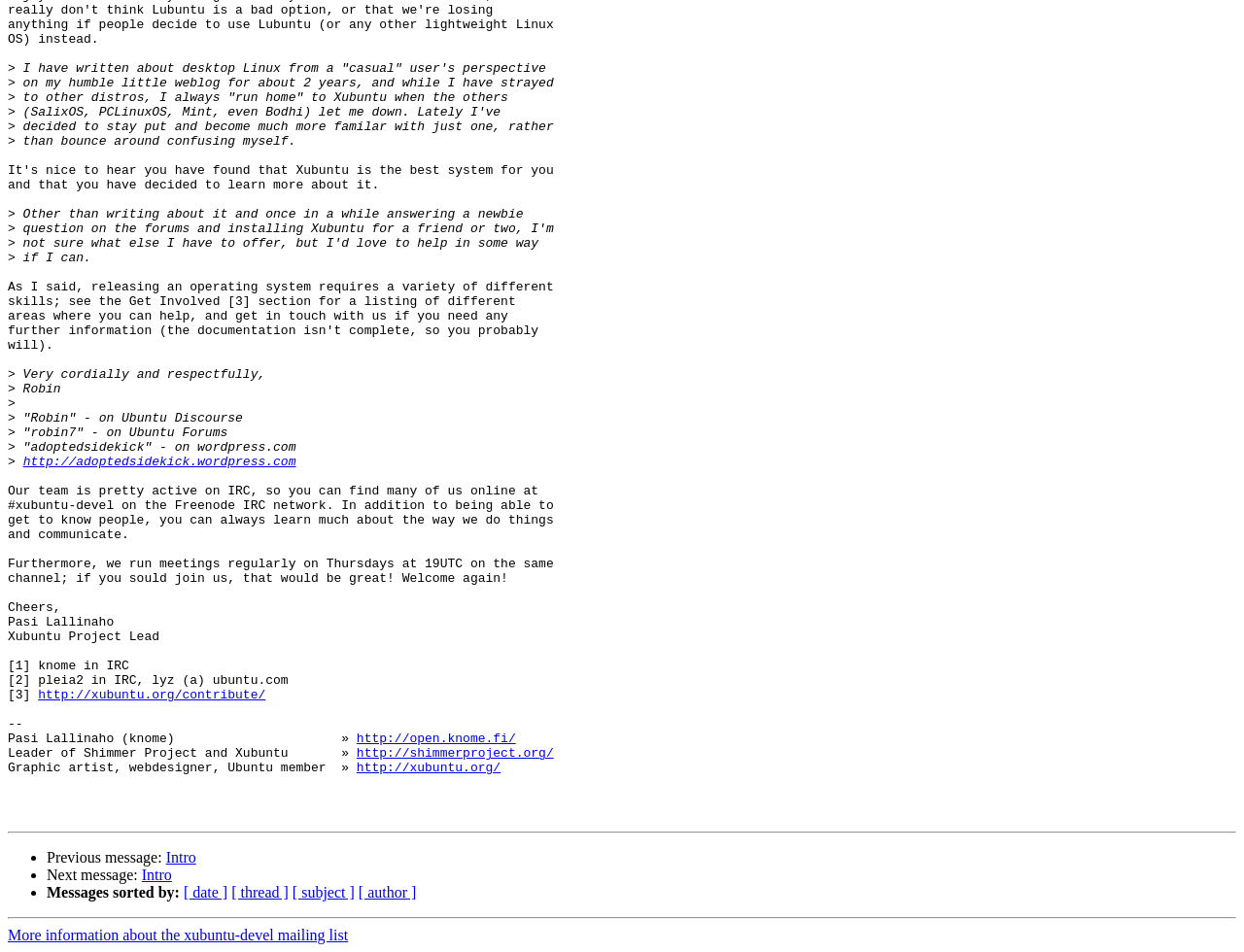Answer the question below using just one word or a short phrase: 
What is the purpose of the meetings on Thursdays?

To get to know people and learn about the way they do things